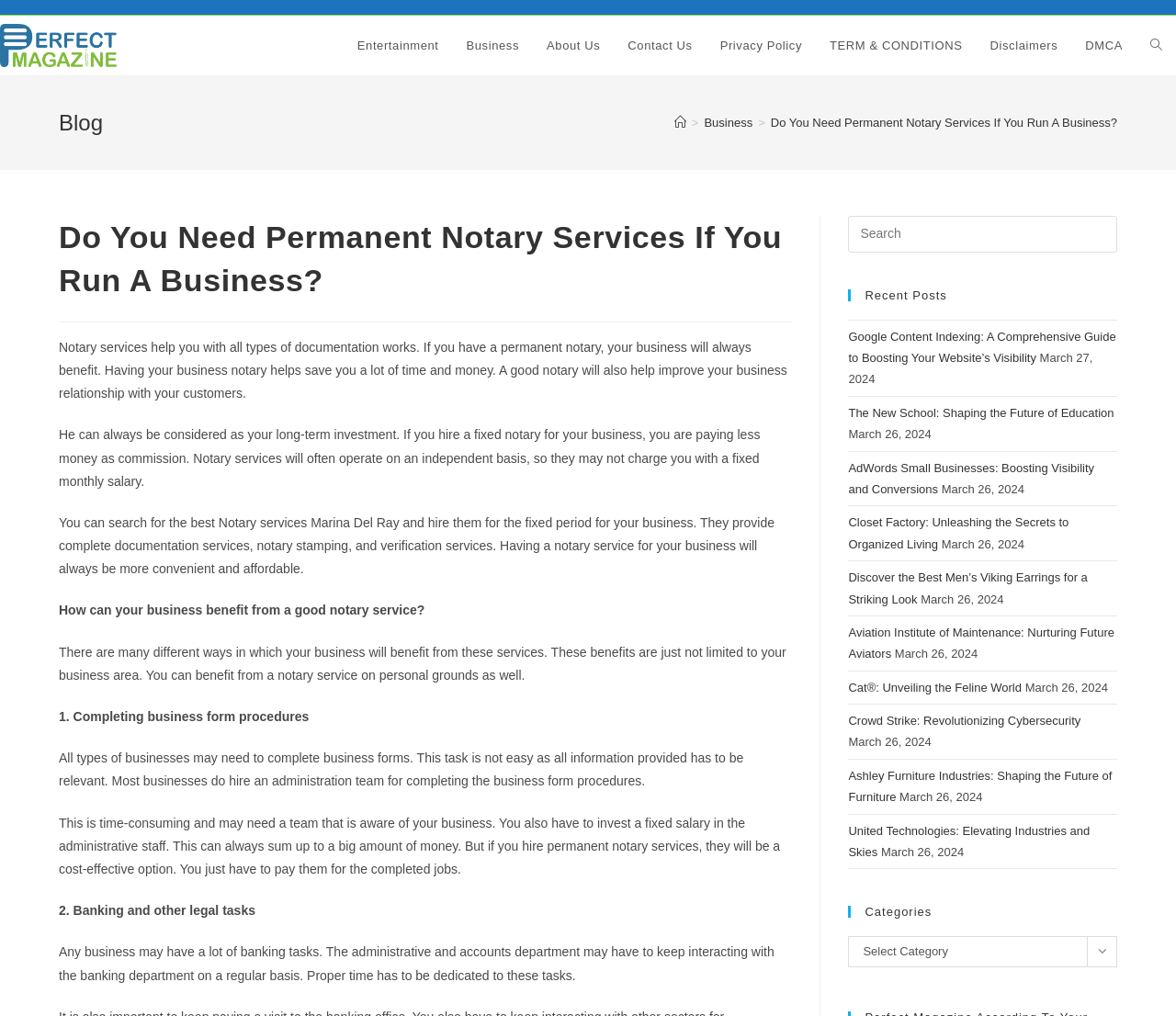Specify the bounding box coordinates of the region I need to click to perform the following instruction: "Read the 'Pete Alonso, 1 for 30.' post". The coordinates must be four float numbers in the range of 0 to 1, i.e., [left, top, right, bottom].

None